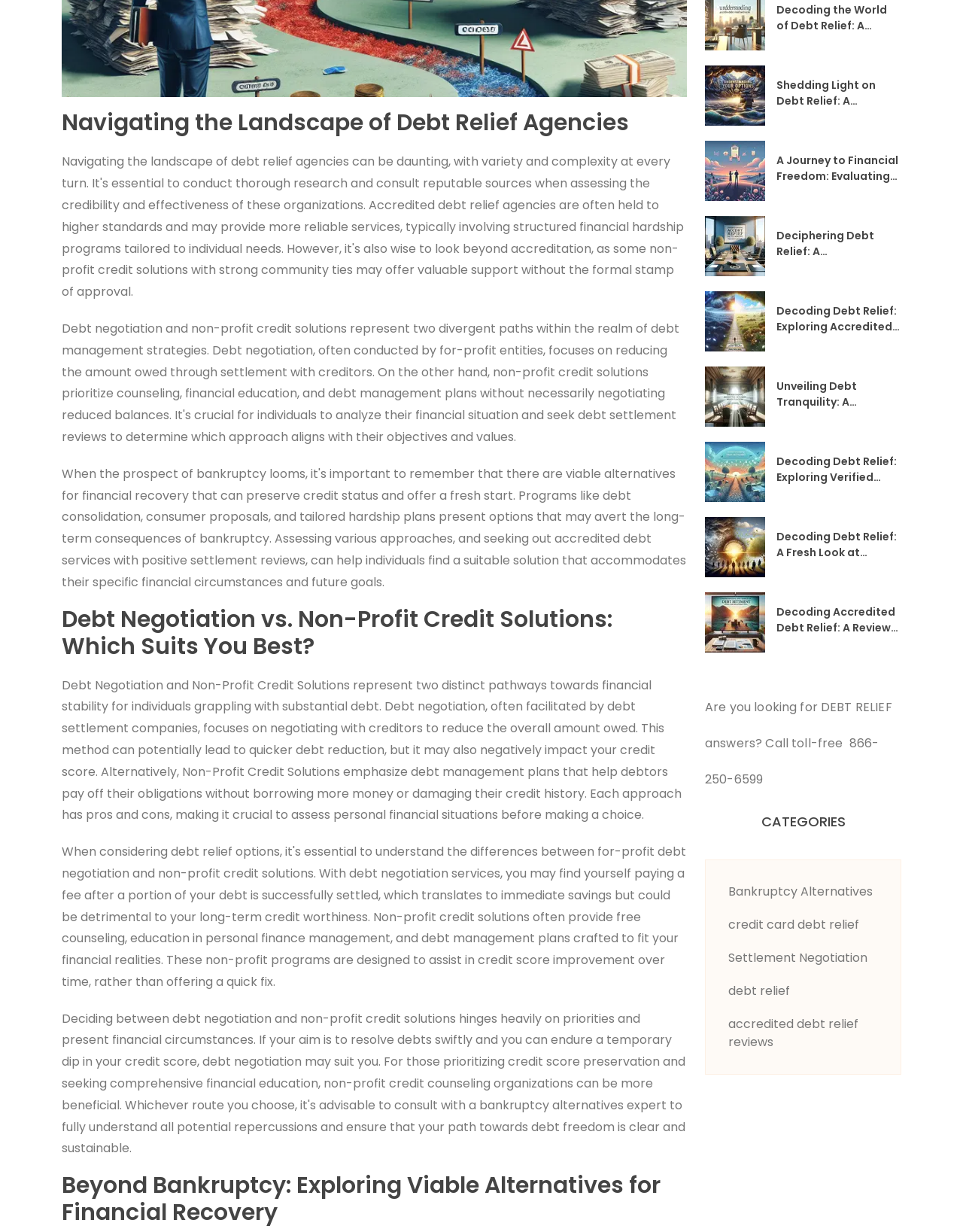What is the difference between debt negotiation and non-profit credit solutions?
Use the information from the screenshot to give a comprehensive response to the question.

According to the webpage, debt negotiation focuses on negotiating with creditors to reduce the overall amount owed, while non-profit credit solutions emphasize debt management plans that help debtors pay off their obligations without borrowing more money or damaging their credit history.